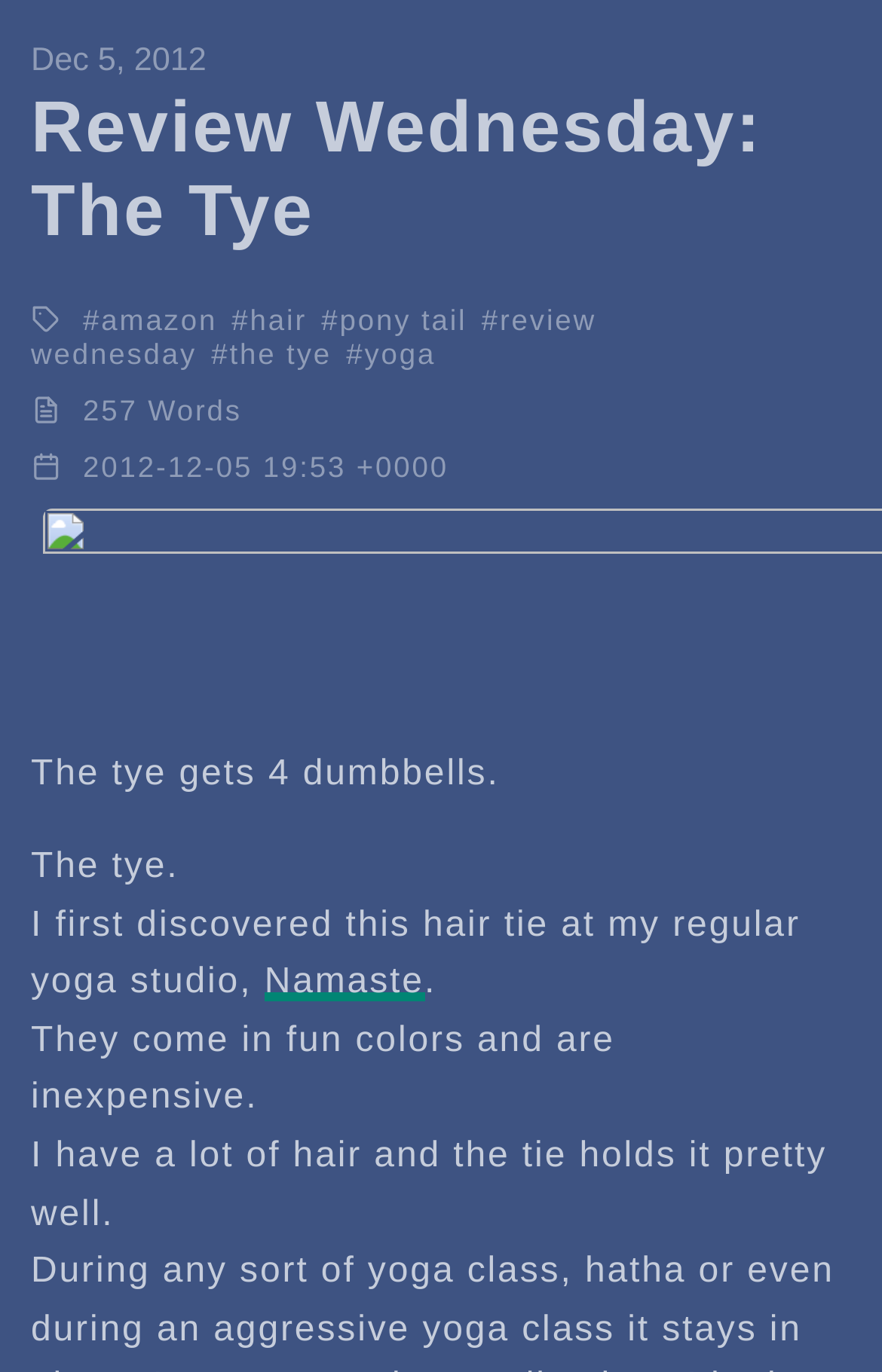Provide the bounding box coordinates of the HTML element described by the text: "Tech Events & Conferences". The coordinates should be in the format [left, top, right, bottom] with values between 0 and 1.

None